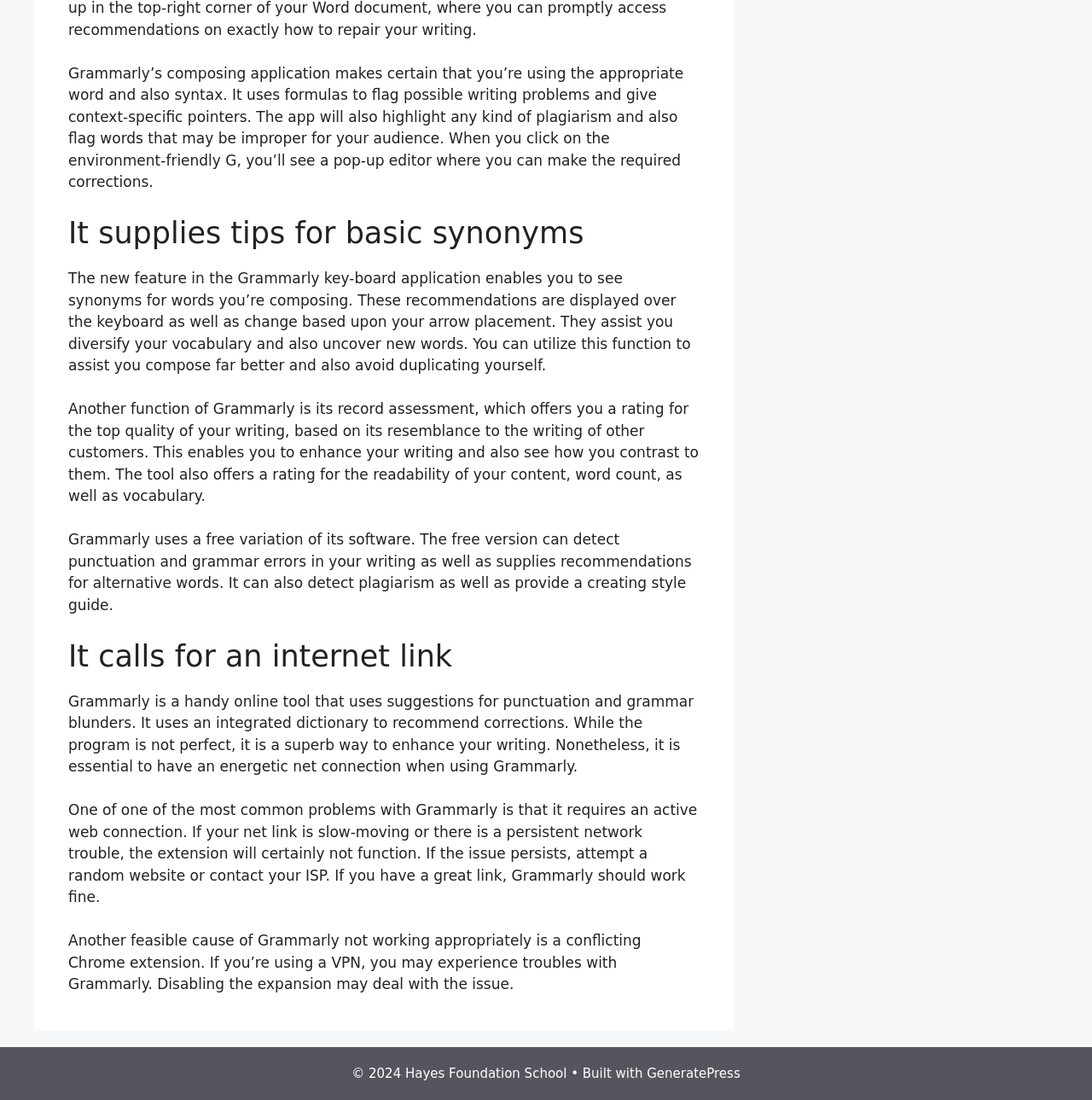What can cause Grammarly not to work properly?
Using the image as a reference, answer the question in detail.

One of the possible causes of Grammarly not working properly is a conflicting Chrome extension. If you're using a VPN, you may experience troubles with Grammarly. Disabling the extension may fix the issue.